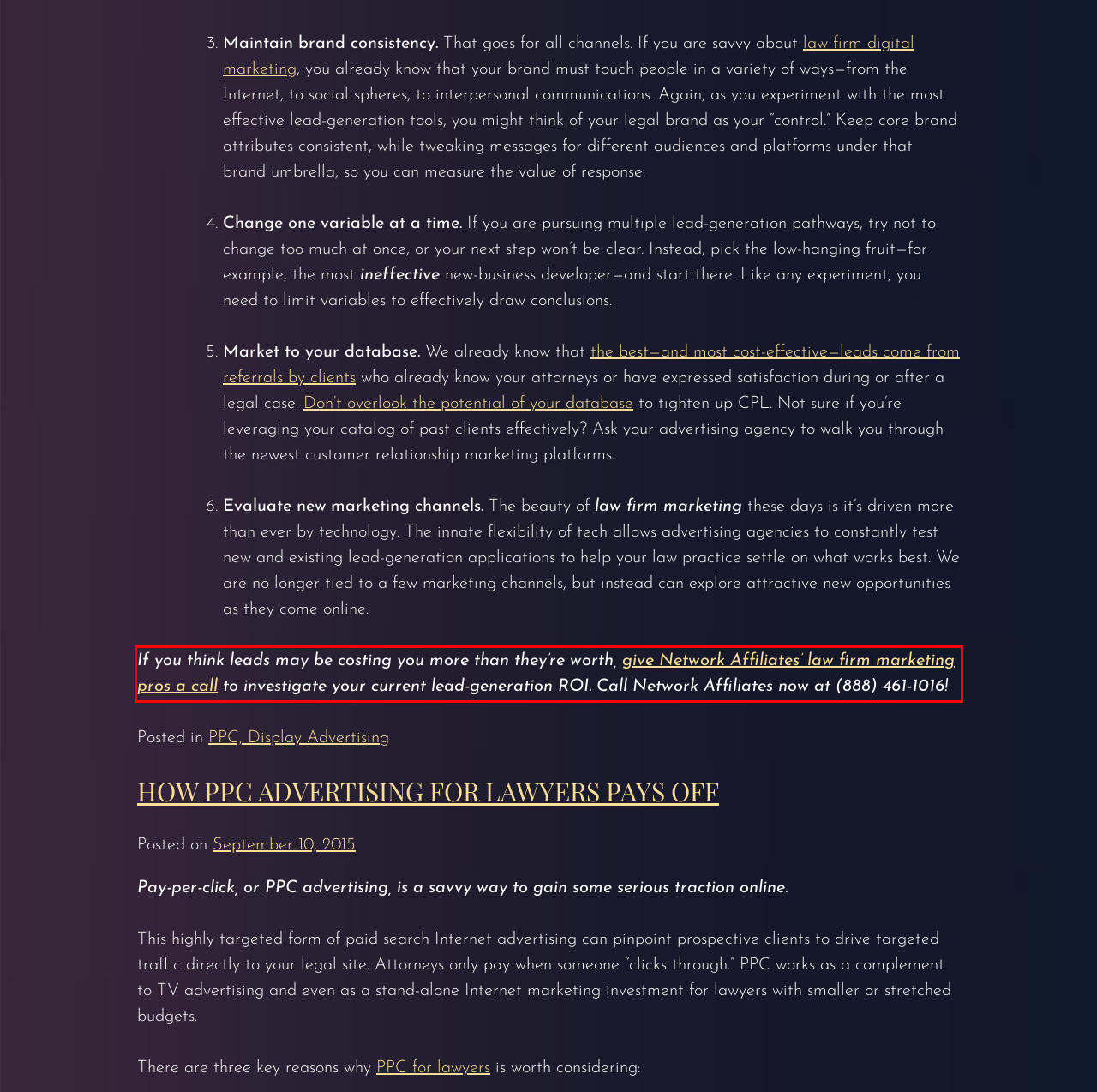You are provided with a screenshot of a webpage containing a red bounding box. Please extract the text enclosed by this red bounding box.

If you think leads may be costing you more than they’re worth, give Network Affiliates’ law firm marketing pros a call to investigate your current lead-generation ROI. Call Network Affiliates now at (888) 461-1016!